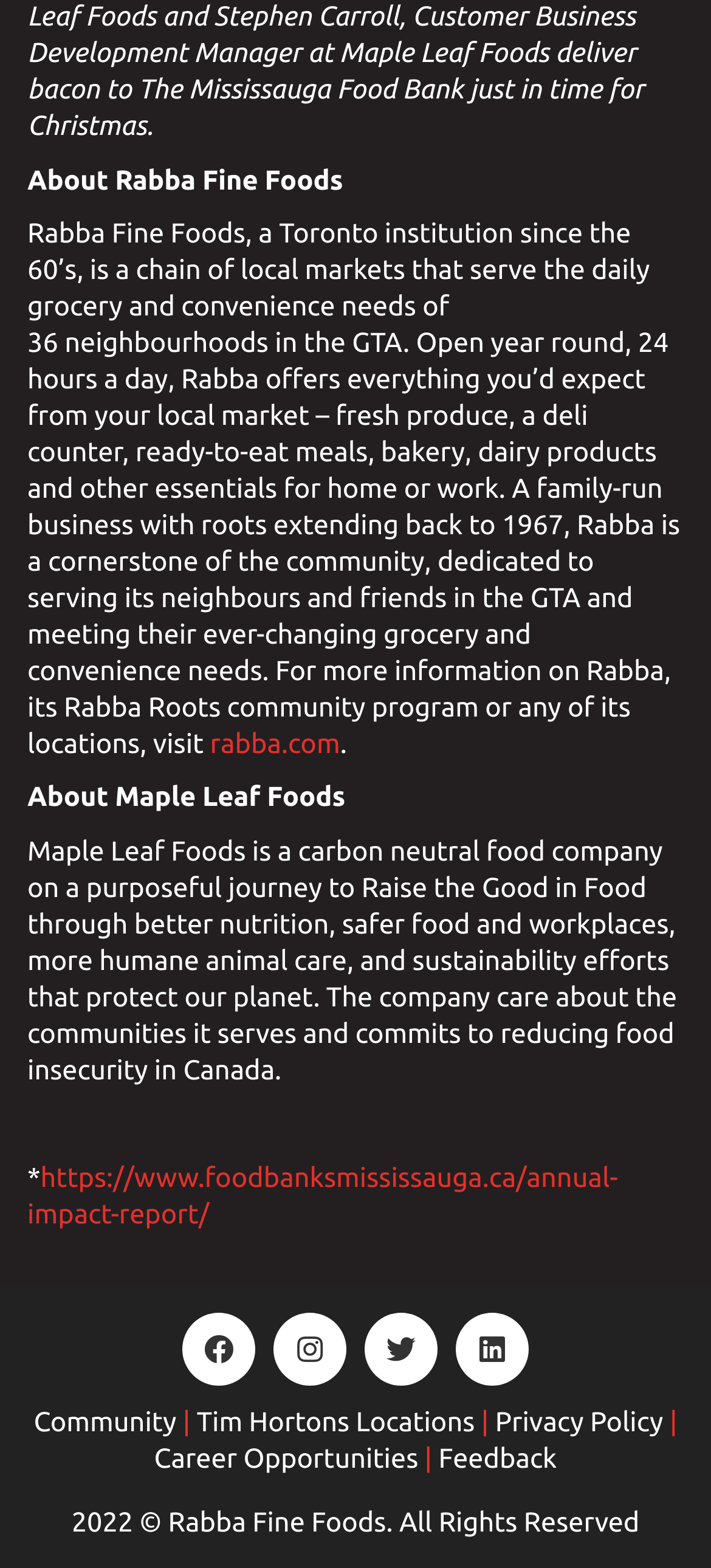What is the purpose of Maple Leaf Foods?
Examine the image and give a concise answer in one word or a short phrase.

Raise the Good in Food